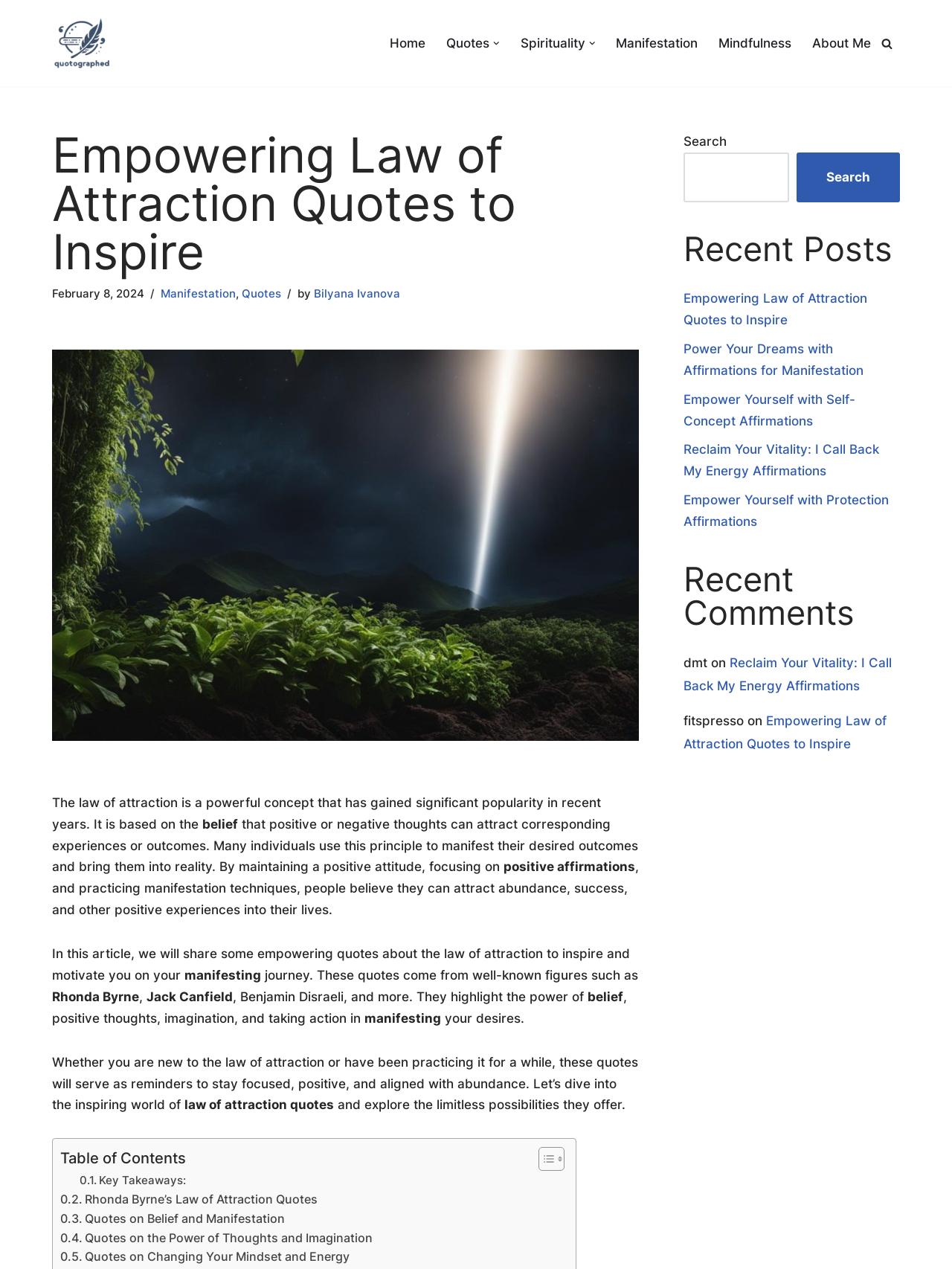Provide the bounding box coordinates, formatted as (top-left x, top-left y, bottom-right x, bottom-right y), with all values being floating point numbers between 0 and 1. Identify the bounding box of the UI element that matches the description: Quotes

[0.469, 0.026, 0.514, 0.042]